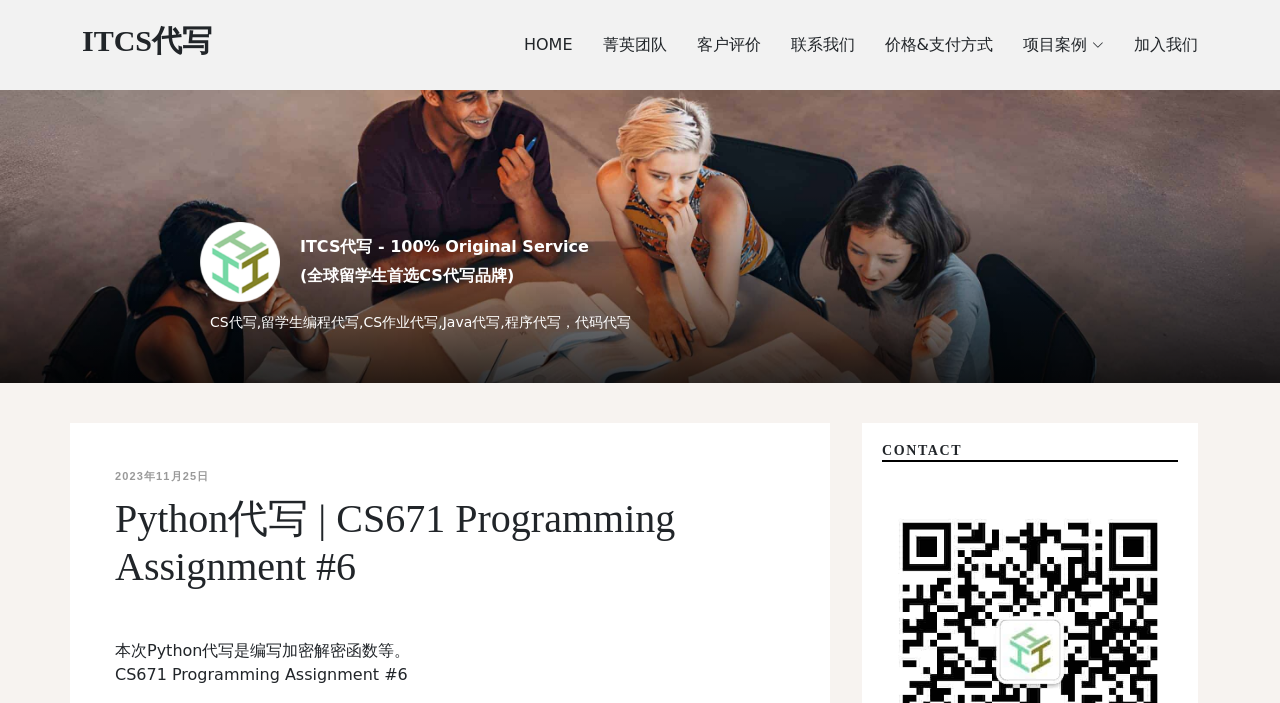Specify the bounding box coordinates of the area to click in order to execute this command: 'view project cases'. The coordinates should consist of four float numbers ranging from 0 to 1, and should be formatted as [left, top, right, bottom].

[0.776, 0.033, 0.862, 0.095]